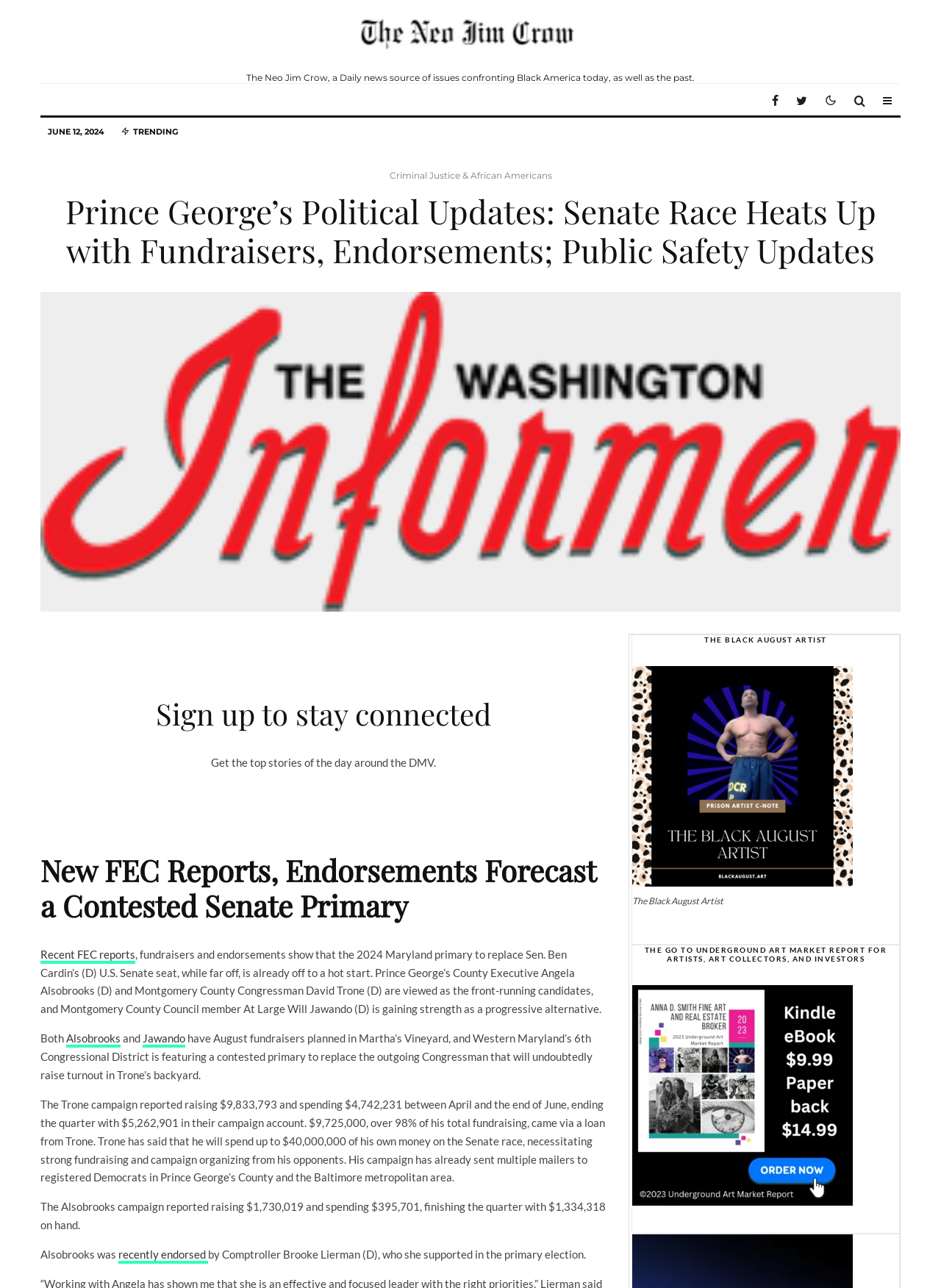Determine the main heading of the webpage and generate its text.

Prince George’s Political Updates: Senate Race Heats Up with Fundraisers, Endorsements; Public Safety Updates